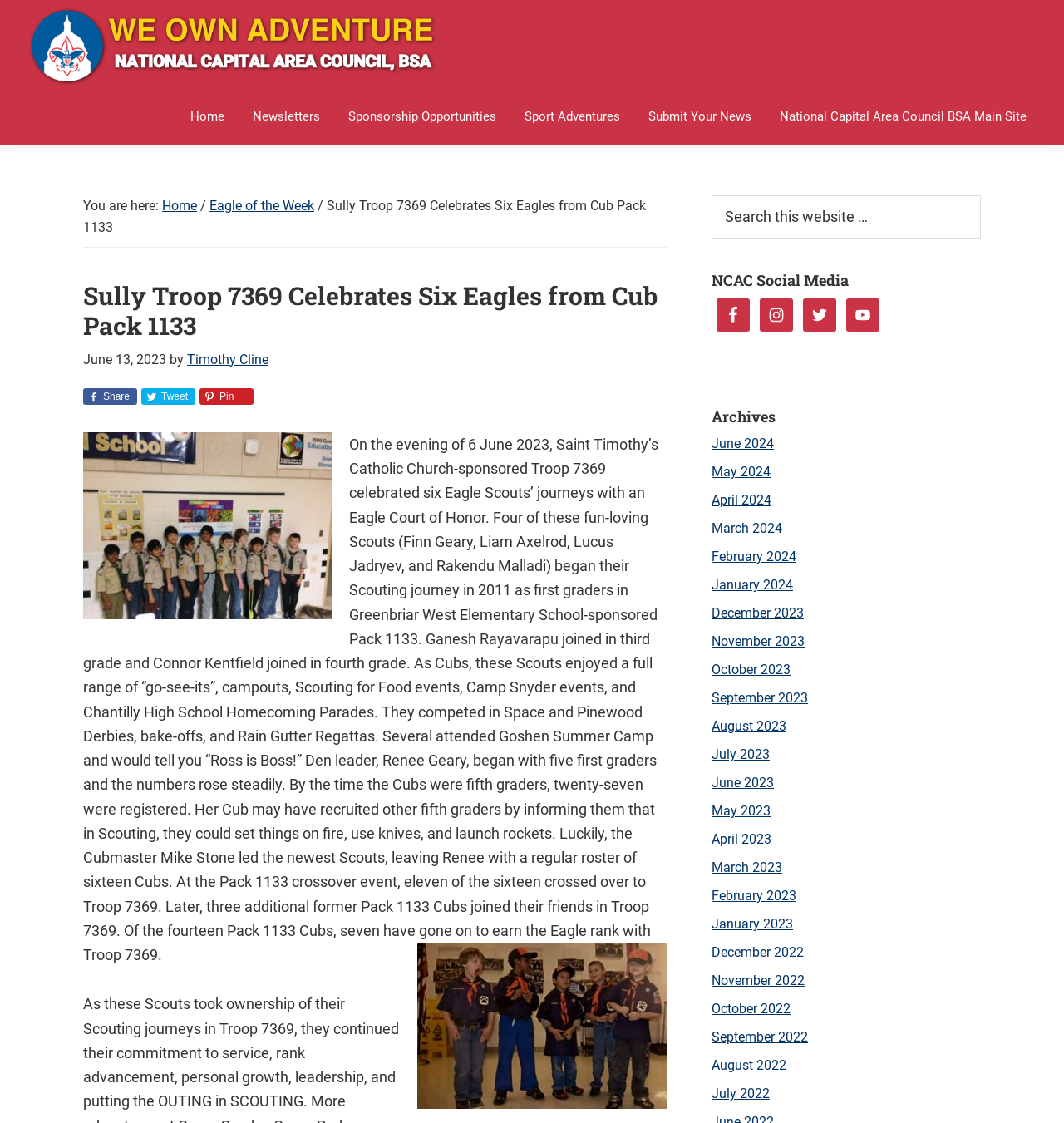Describe all the key features and sections of the webpage thoroughly.

This webpage is about Sully Troop 7369 celebrating six Eagle Scouts from Cub Pack 1133. At the top, there are four links to skip to primary navigation, content, primary sidebar, and footer. Below these links, there is a logo with the text "We Own Adventure" and an image with the same text. Next to the logo, there is a static text "Scouting News for the DC Metro Area".

The main navigation menu is located on the top right, with links to "Home", "Newsletters", "Sponsorship Opportunities", "Sport Adventures", "Submit Your News", and "National Capital Area Council BSA Main Site". Below the navigation menu, there is a breadcrumb trail showing the current page's location, with links to "Home" and "Eagle of the Week".

The main content of the page is a news article about the Eagle Scouts, with a heading "Sully Troop 7369 Celebrates Six Eagles from Cub Pack 1133" and a subheading with the date "June 13, 2023". The article describes the journey of the six Eagle Scouts, including their experiences in Cub Pack 1133 and their achievements in Troop 7369. There are also social media links to share the article on Facebook, Twitter, and Pinterest.

On the right sidebar, there is a search box with a placeholder text "Search this website …". Below the search box, there are links to the National Capital Area Council's social media profiles, including Facebook, Instagram, Twitter, and YouTube. Further down, there is an "Archives" section with links to news articles from previous months, dating back to December 2022.